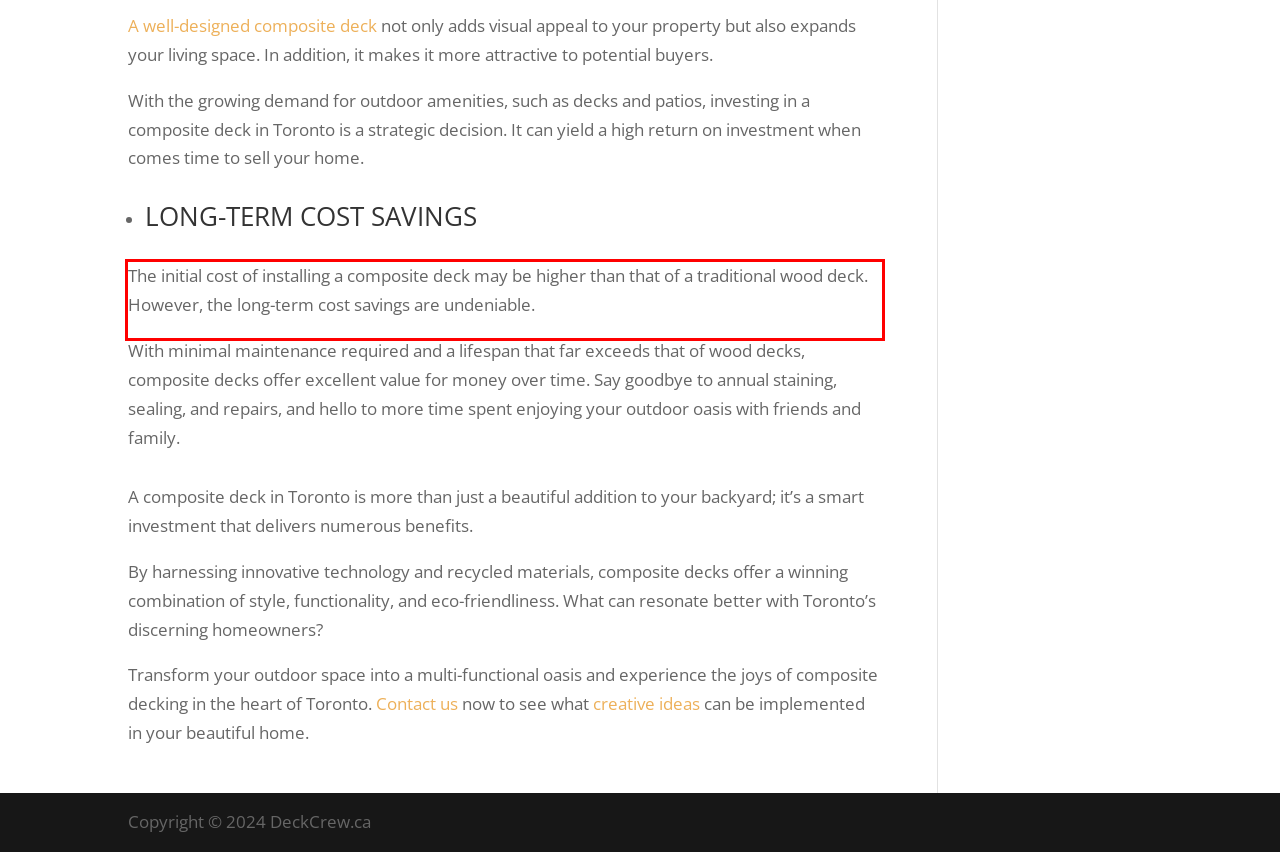Using the provided screenshot, read and generate the text content within the red-bordered area.

The initial cost of installing a composite deck may be higher than that of a traditional wood deck. However, the long-term cost savings are undeniable.